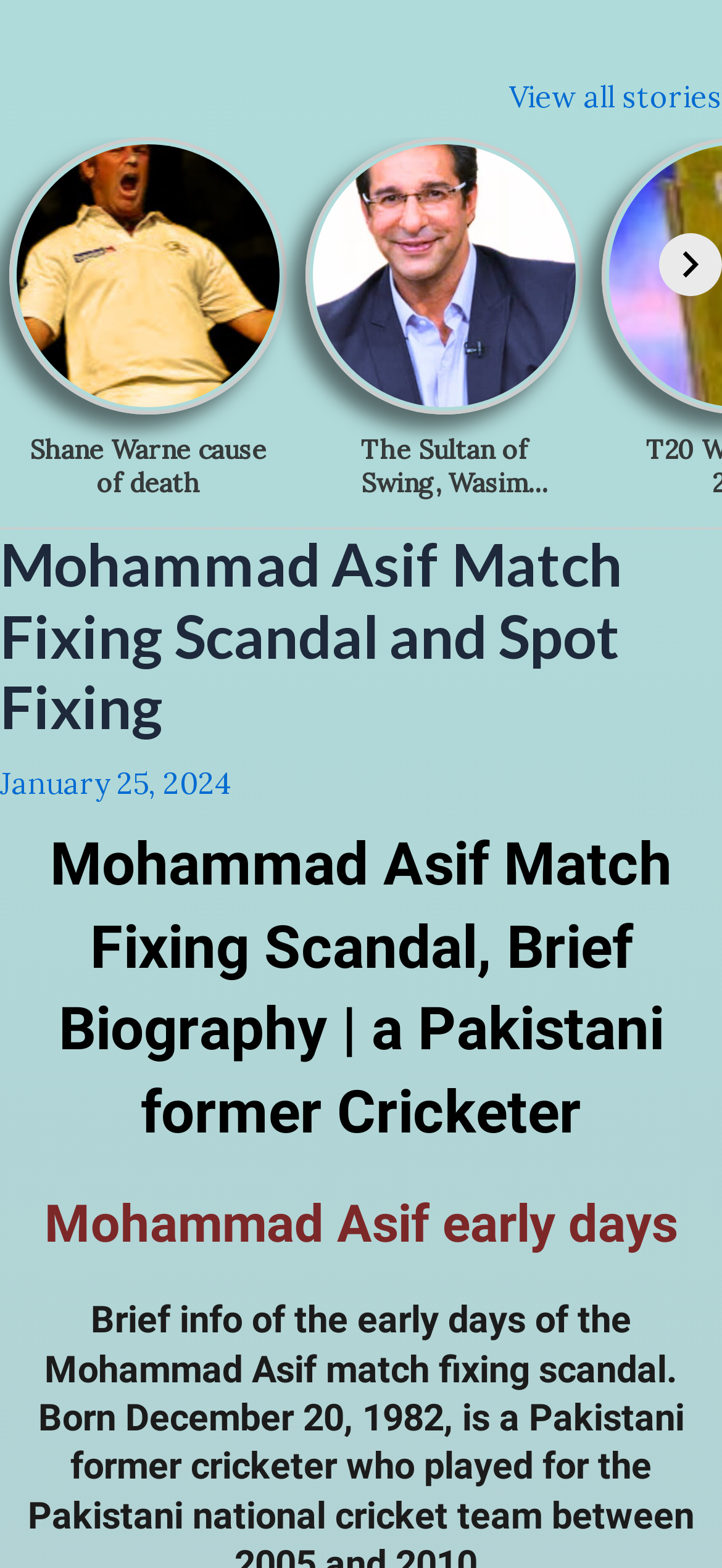Bounding box coordinates are given in the format (top-left x, top-left y, bottom-right x, bottom-right y). All values should be floating point numbers between 0 and 1. Provide the bounding box coordinate for the UI element described as: View all stories

[0.705, 0.05, 1.0, 0.073]